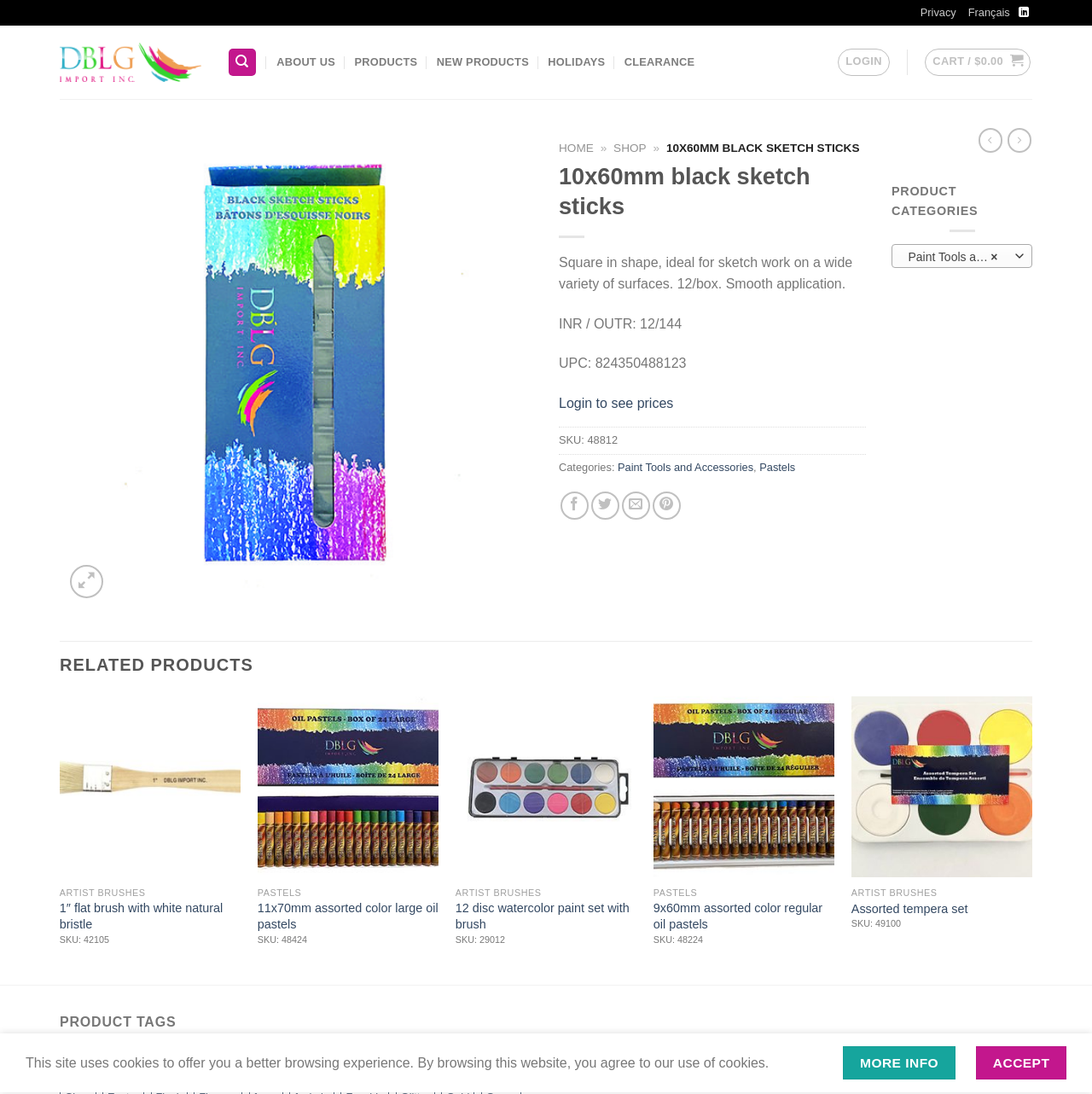How many related products are shown on the webpage?
Please give a detailed and thorough answer to the question, covering all relevant points.

The webpage displays 5 related products, including '1″ flat brush with white natural bristle', '11x70mm assorted color large oil pastels', '12 disc watercolor paint set with brush', '9x60mm assorted color regular oil pastels', and 'Assorted tempera set'.